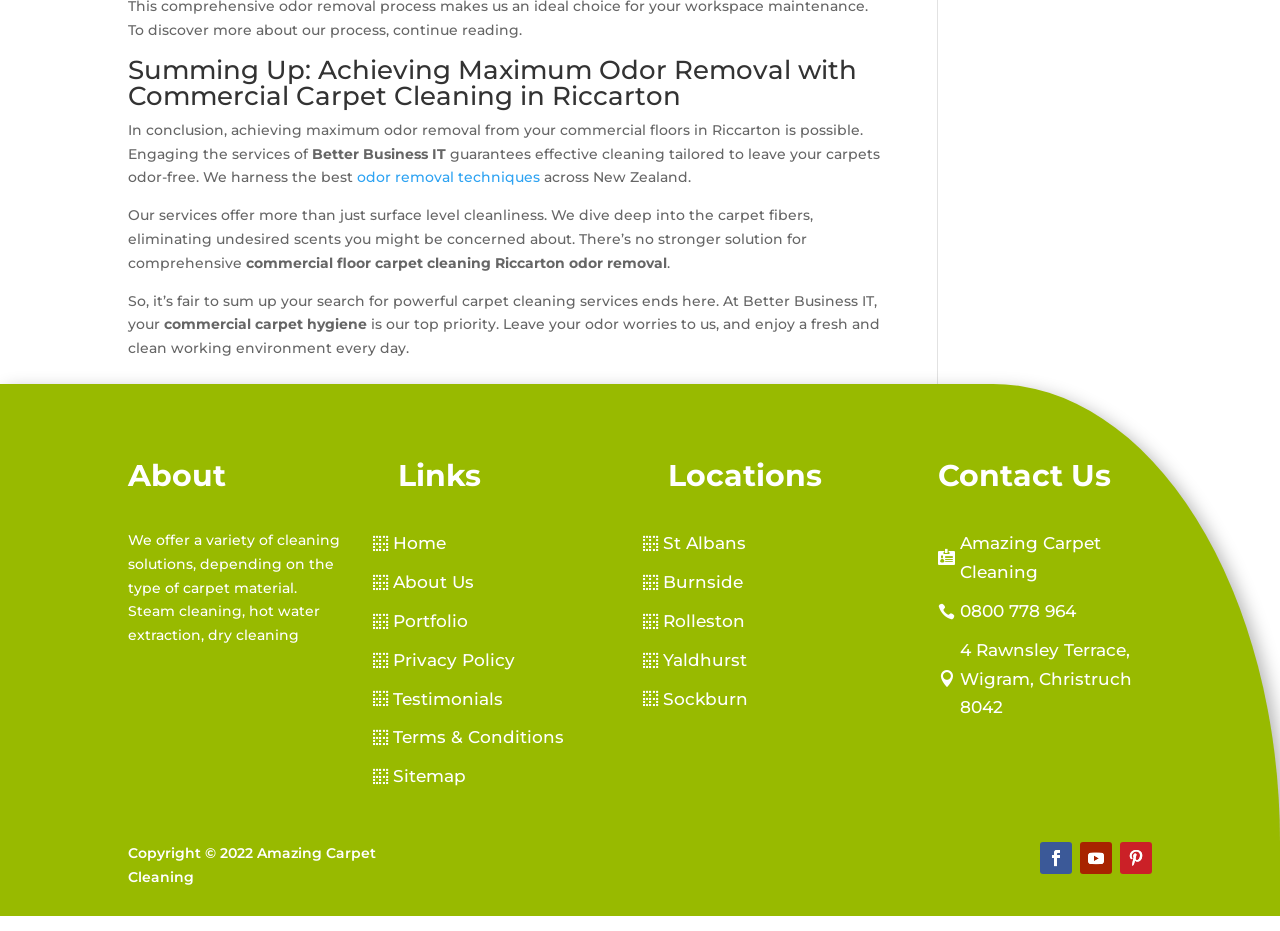Identify the bounding box coordinates for the UI element that matches this description: "Amazing Carpet Cleaning".

[0.733, 0.568, 0.9, 0.63]